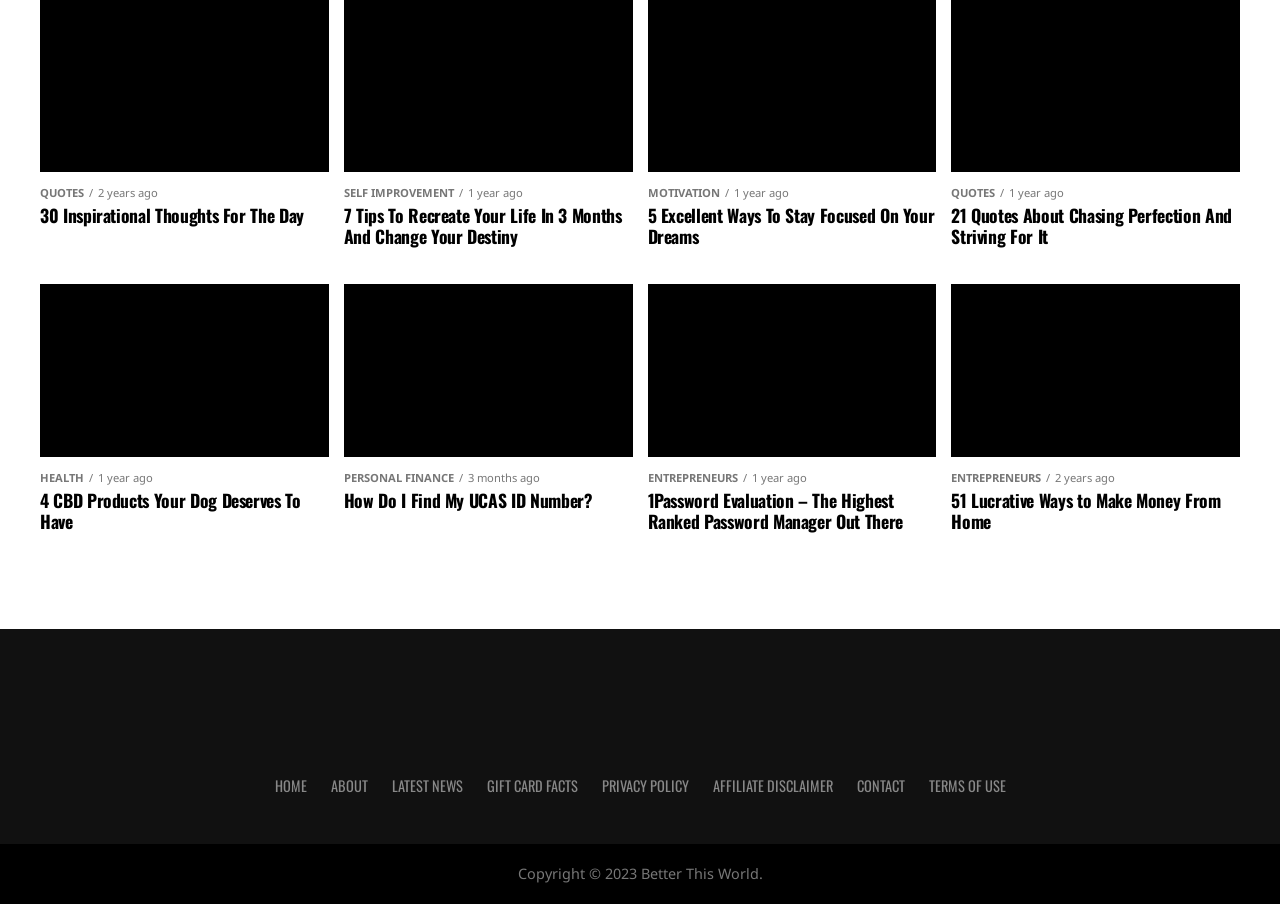Determine the bounding box coordinates for the element that should be clicked to follow this instruction: "check 'GIFT CARD FACTS'". The coordinates should be given as four float numbers between 0 and 1, in the format [left, top, right, bottom].

[0.38, 0.857, 0.451, 0.88]